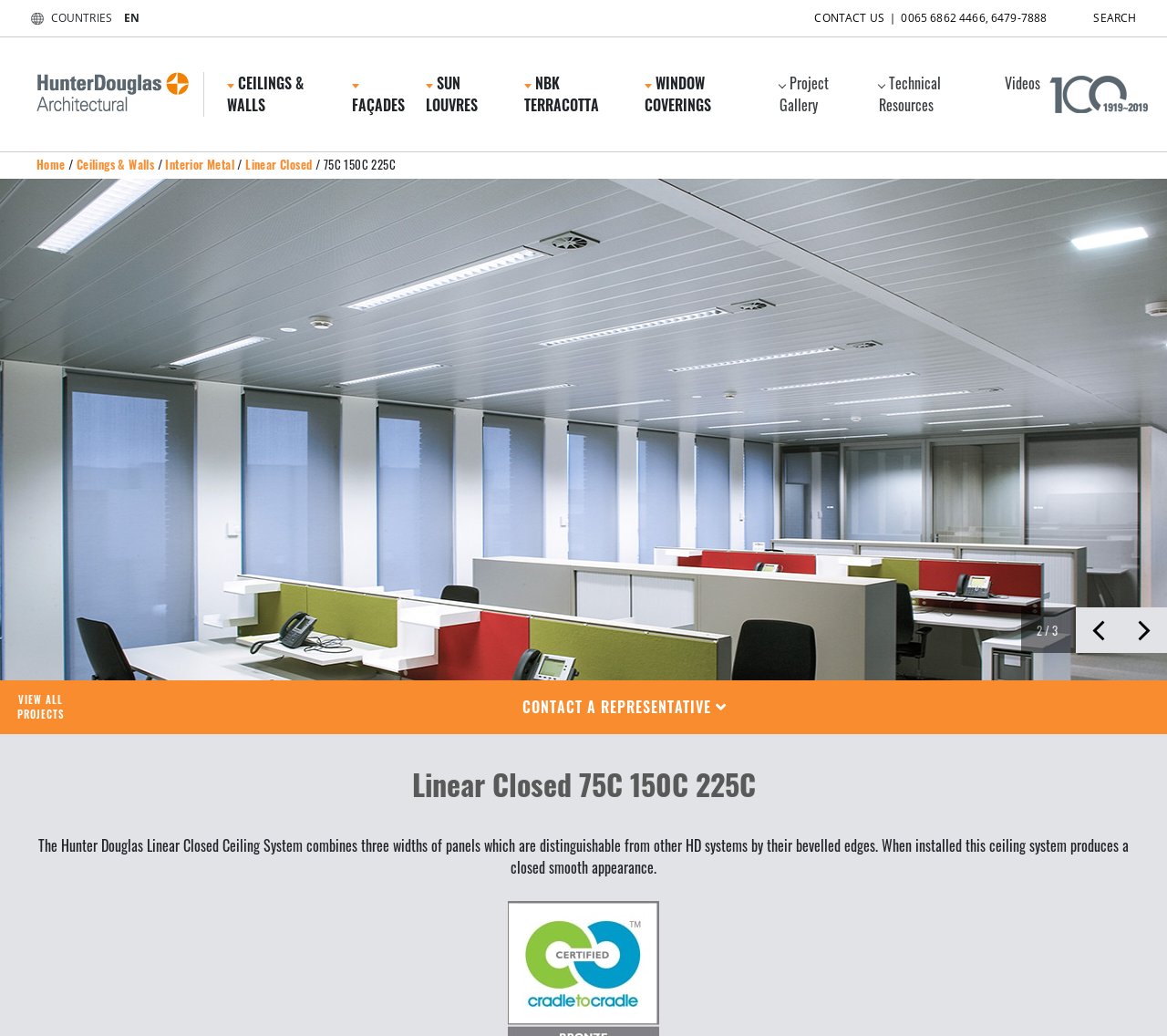Locate the bounding box coordinates of the element to click to perform the following action: 'Click the 'CONTACT A REPRESENTATIVE' button'. The coordinates should be given as four float values between 0 and 1, in the form of [left, top, right, bottom].

[0.437, 0.656, 0.633, 0.708]